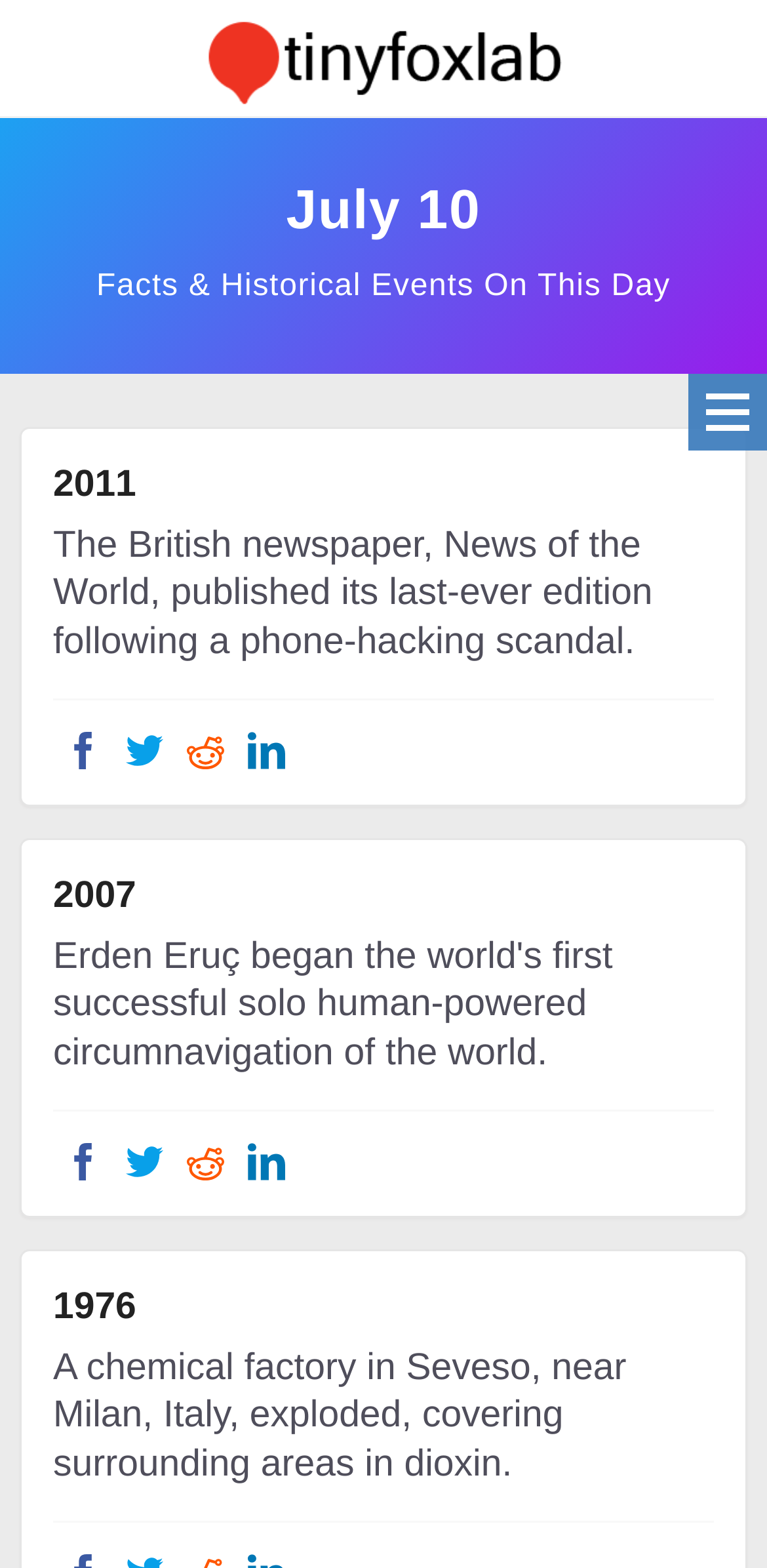What is the name of the newspaper that published its last-ever edition in 2011?
Kindly answer the question with as much detail as you can.

I found this information by looking at the link with the text 'The British newspaper, News of the World, published its last-ever edition following a phone-hacking scandal.' which is under the heading '2011'.